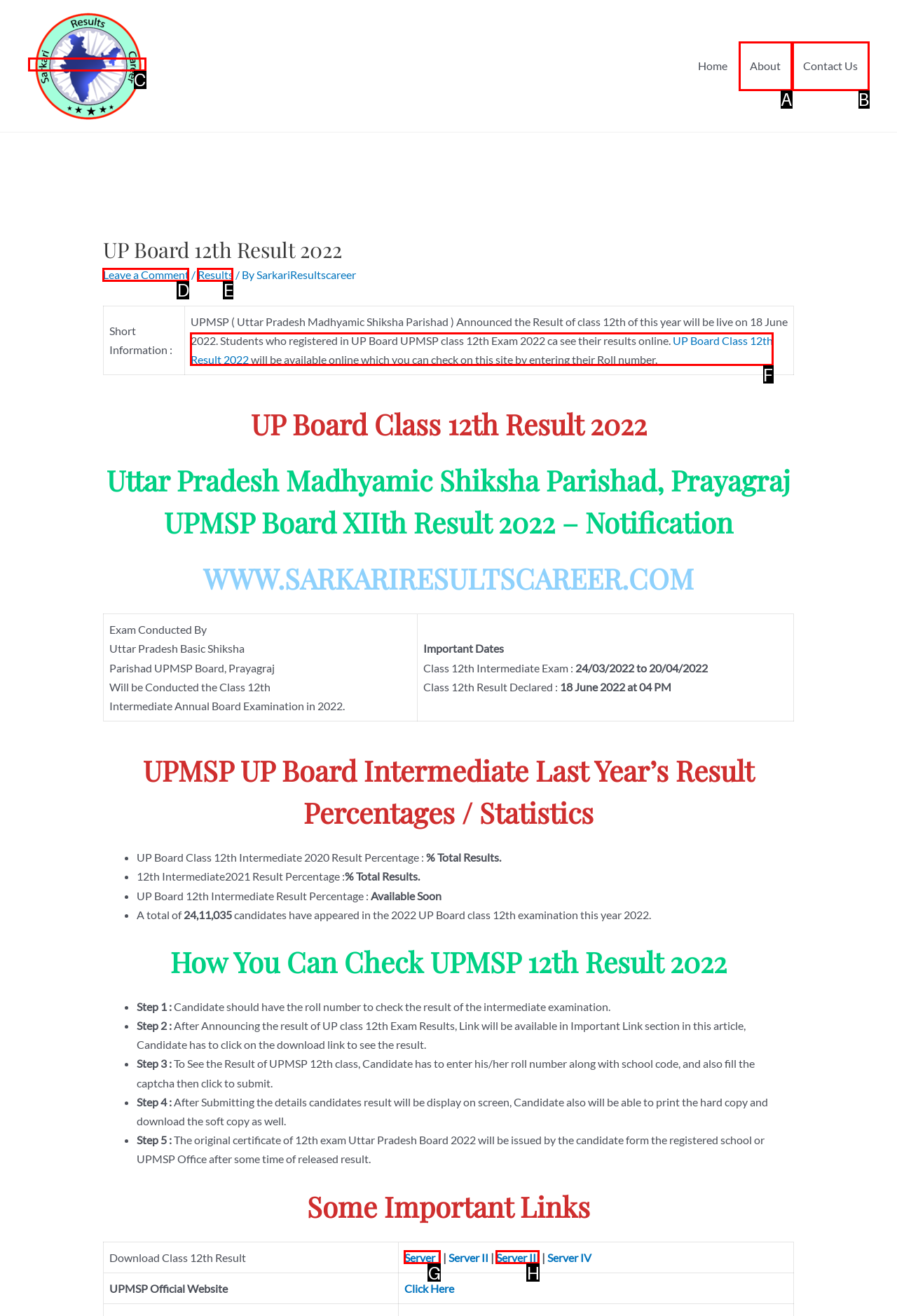Select the letter of the element you need to click to complete this task: Click on the link to check UP Board Class 12th Result 2022
Answer using the letter from the specified choices.

F